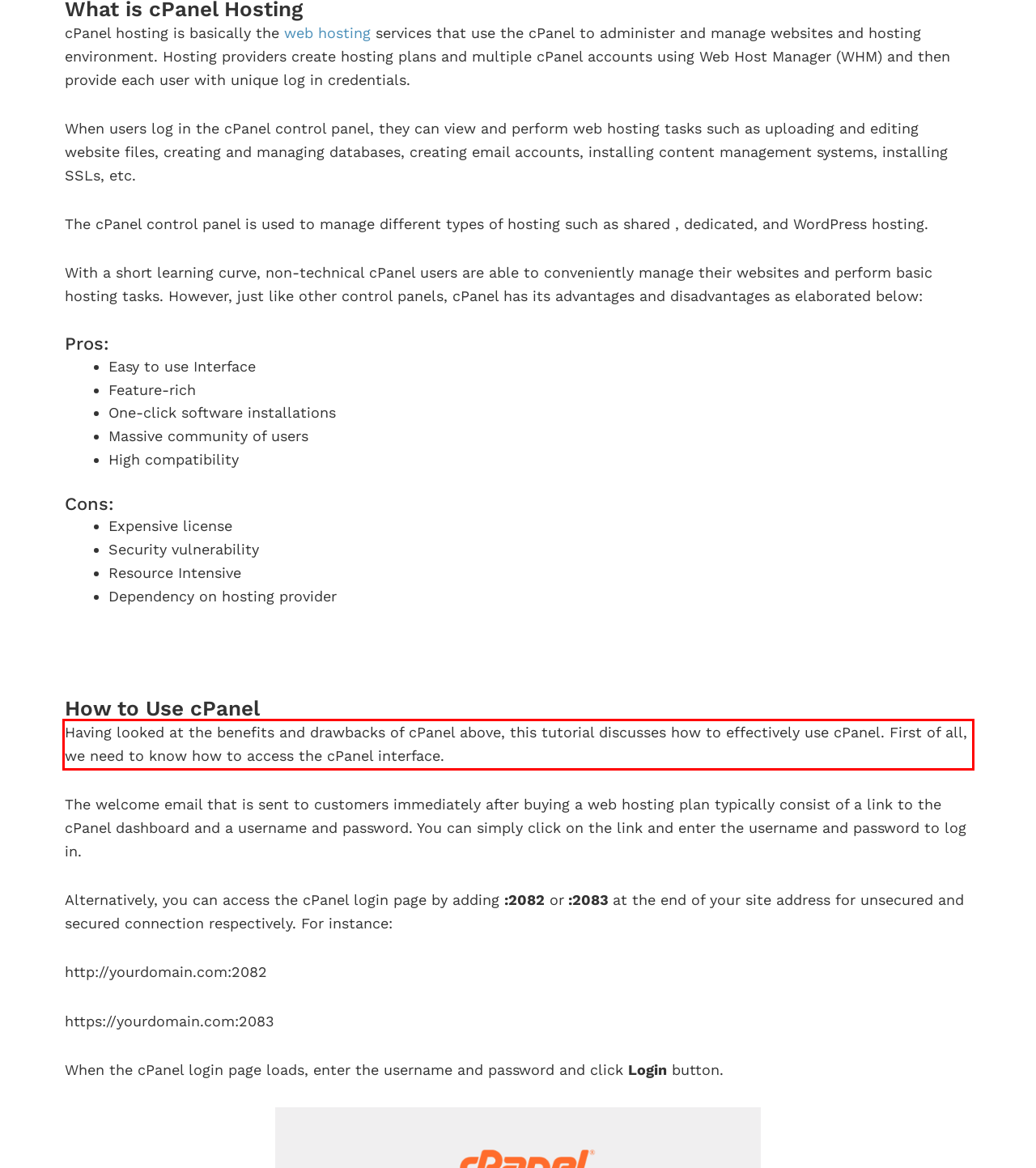Look at the webpage screenshot and recognize the text inside the red bounding box.

Having looked at the benefits and drawbacks of cPanel above, this tutorial discusses how to effectively use cPanel. First of all, we need to know how to access the cPanel interface.